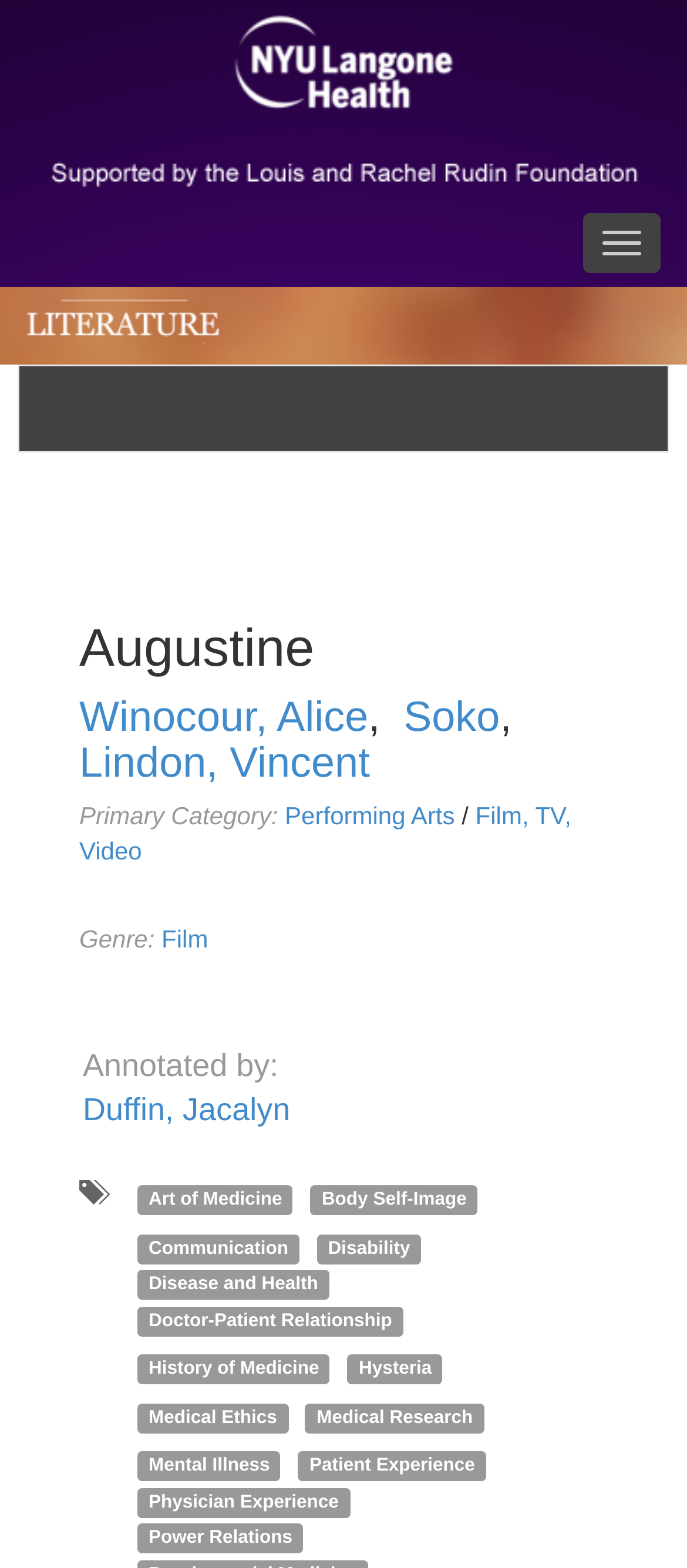Give a succinct answer to this question in a single word or phrase: 
Who annotated Augustine?

Duffin, Jacalyn